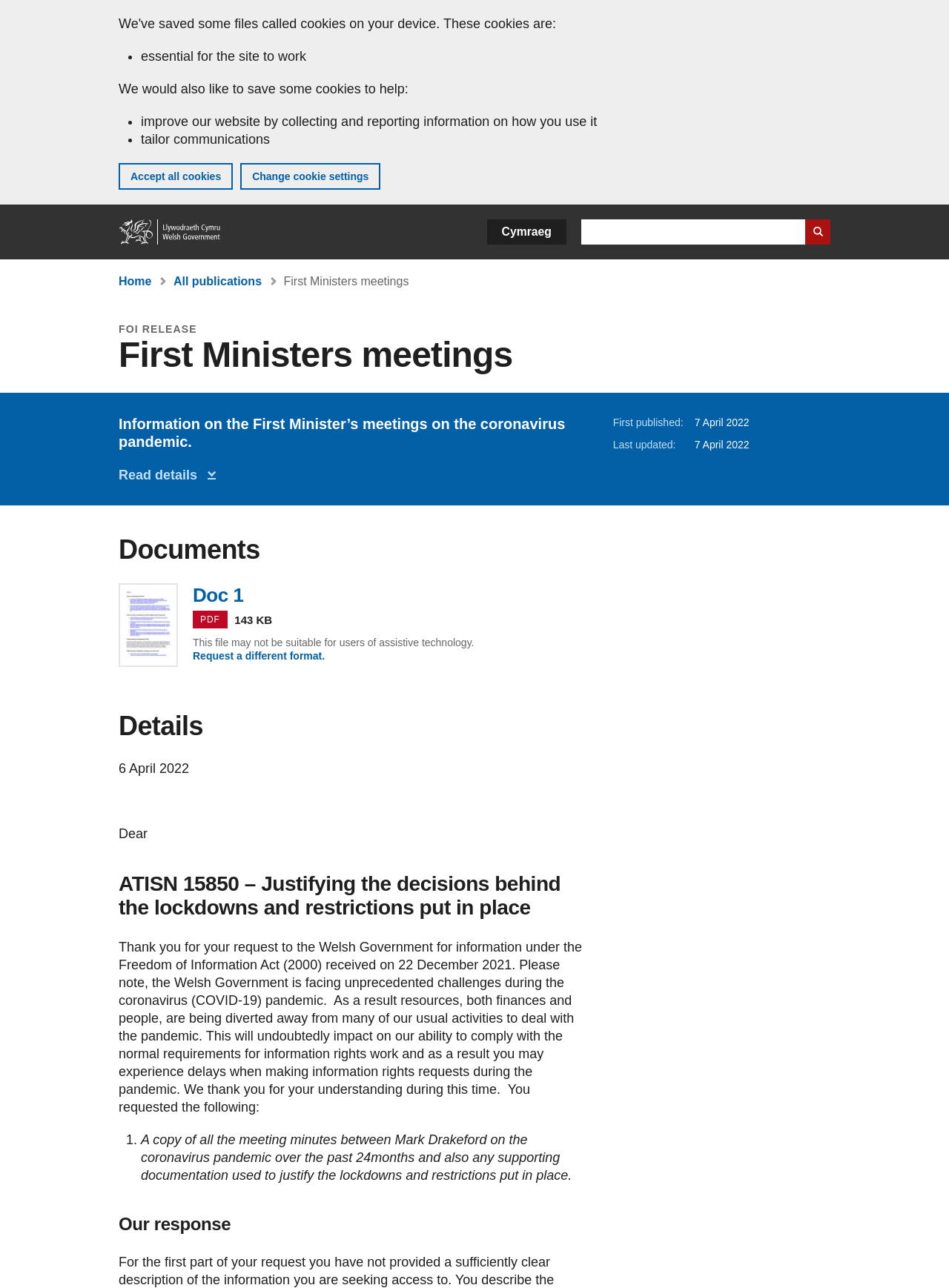Find the bounding box coordinates of the clickable region needed to perform the following instruction: "Read details on this page". The coordinates should be provided as four float numbers between 0 and 1, i.e., [left, top, right, bottom].

[0.125, 0.363, 0.228, 0.375]